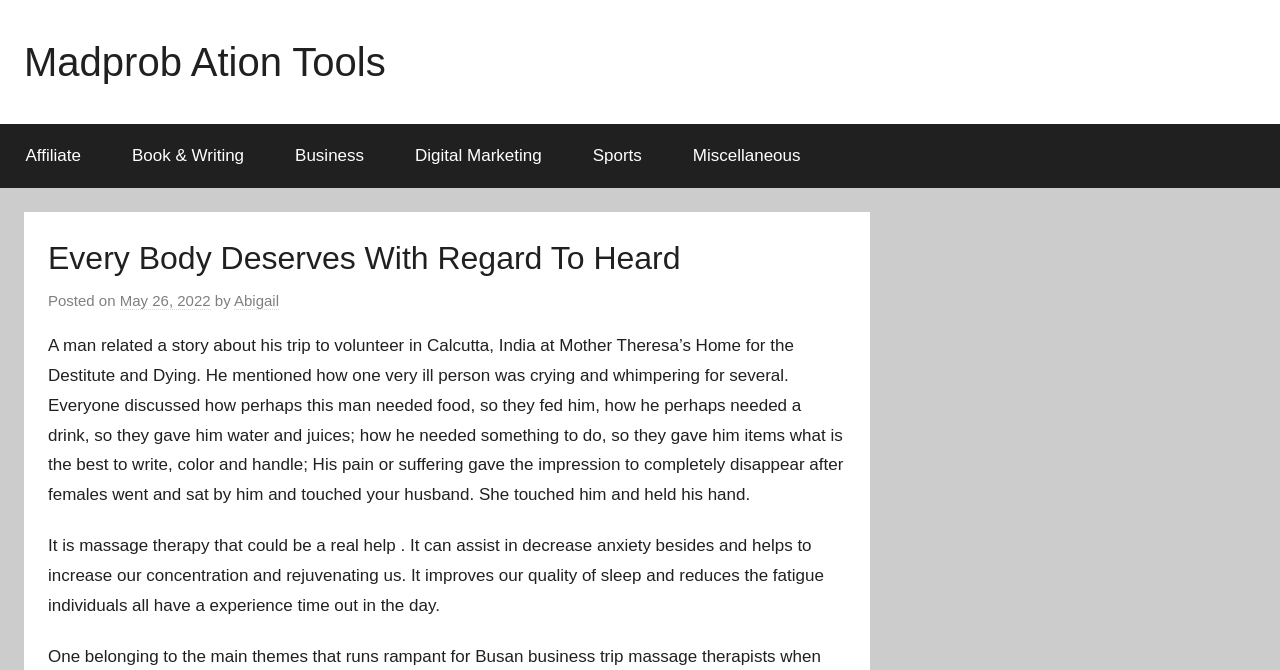Provide a single word or phrase to answer the given question: 
Who is the author of the latest article?

Abigail